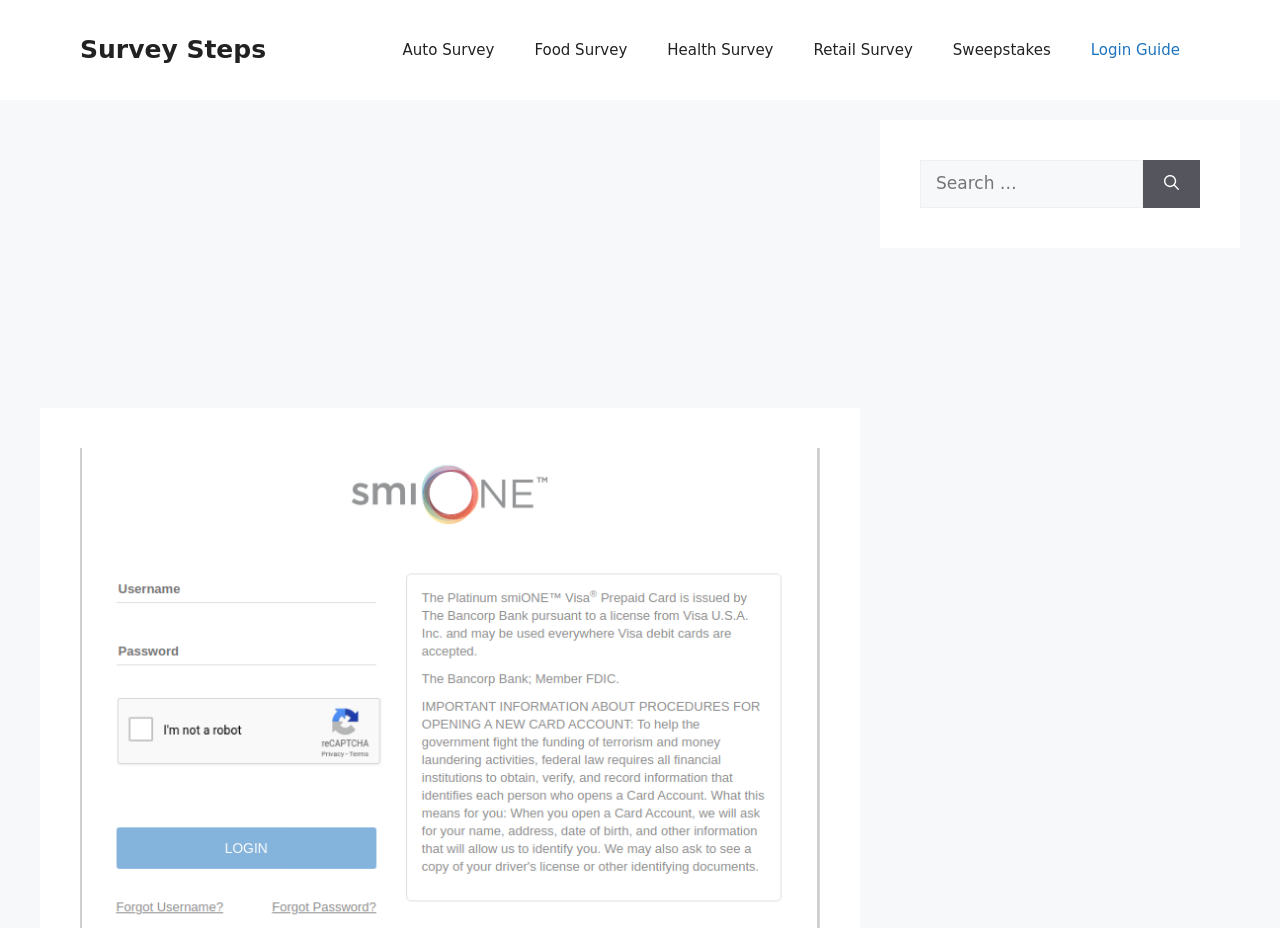Explain the webpage's design and content in an elaborate manner.

The webpage is dedicated to providing information and resources related to the smiONE Visa Prepaid Card. At the top of the page, there is a banner that spans the entire width, containing the site's title. Below the banner, there is a navigation menu with seven links, including "Auto Survey", "Food Survey", "Health Survey", "Retail Survey", "Sweepstakes", and "Login Guide", which are evenly spaced and aligned horizontally.

To the left of the navigation menu, there is a link labeled "Survey Steps". On the same level as the navigation menu, there is an advertisement iframe that takes up a significant portion of the page.

On the right side of the page, there is a search box with a label "Search for:" and a search button next to it. The search box and button are aligned vertically and are positioned near the top of the right section.

Overall, the webpage has a simple and organized layout, with clear headings and concise text. The various elements are well-spaced and easy to navigate.